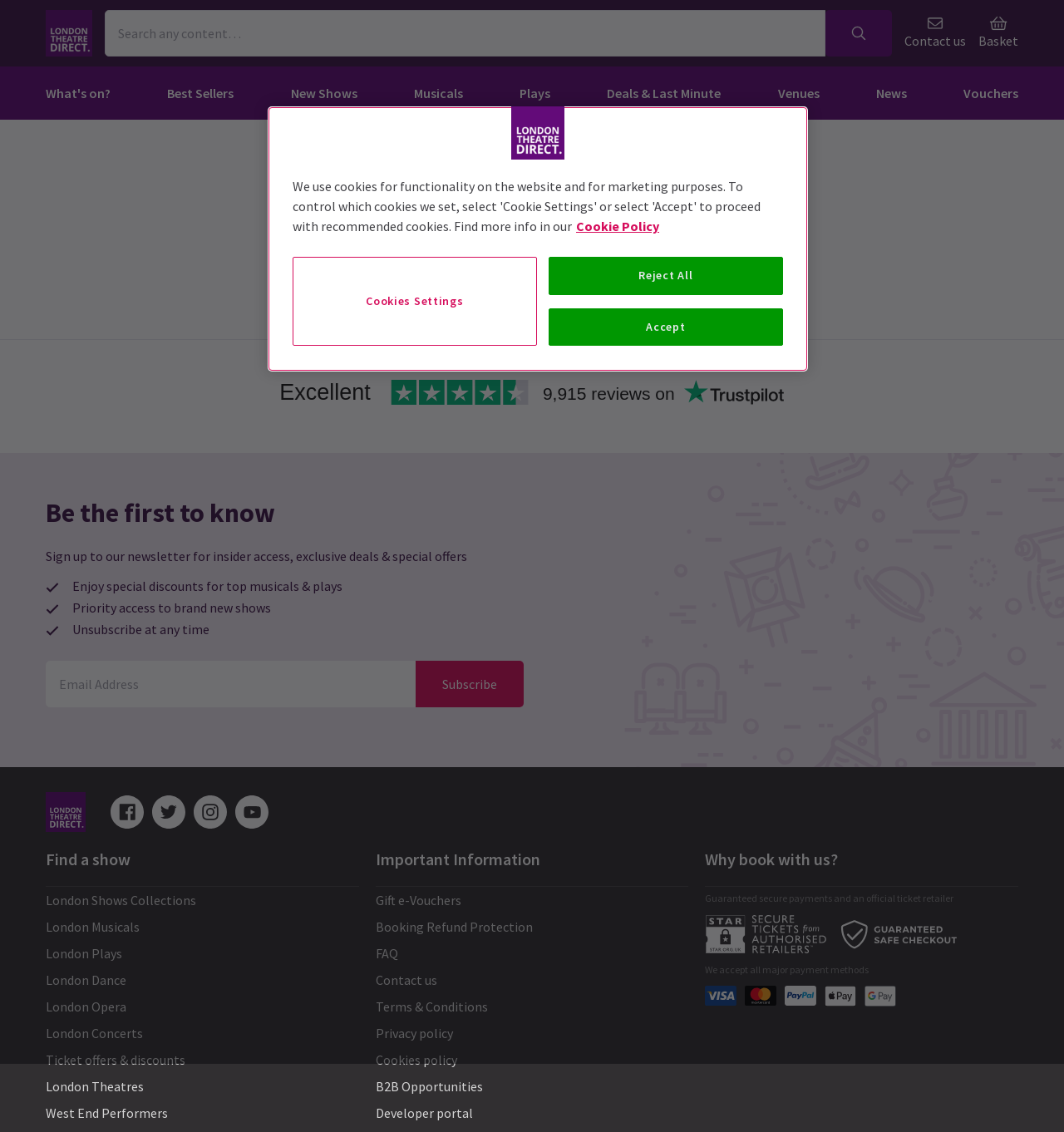Provide a one-word or short-phrase answer to the question:
What is the name of the website?

London Theatre Direct